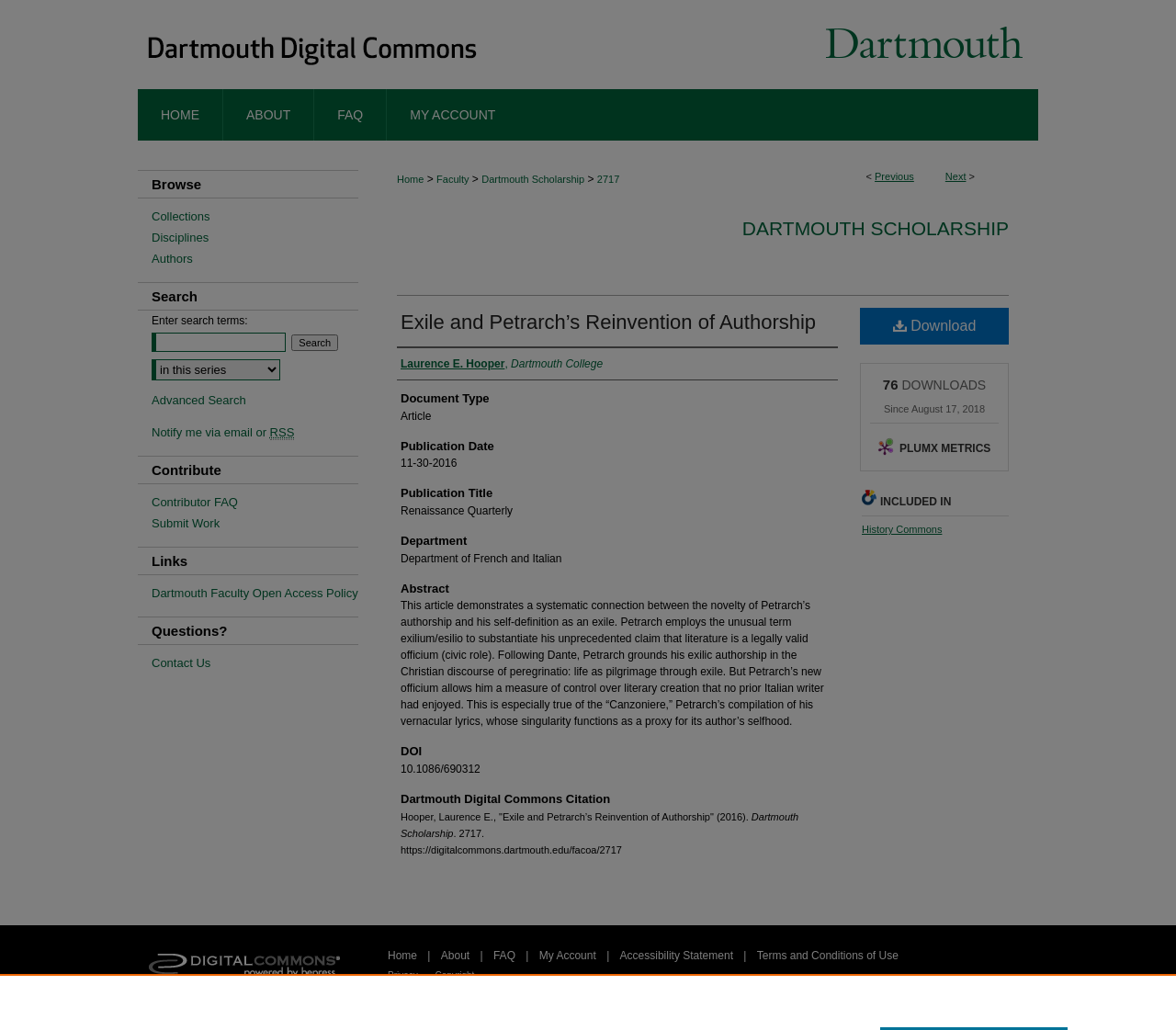Provide the bounding box coordinates of the HTML element described by the text: "Laurence E. Hooper, Dartmouth College".

[0.341, 0.345, 0.513, 0.361]